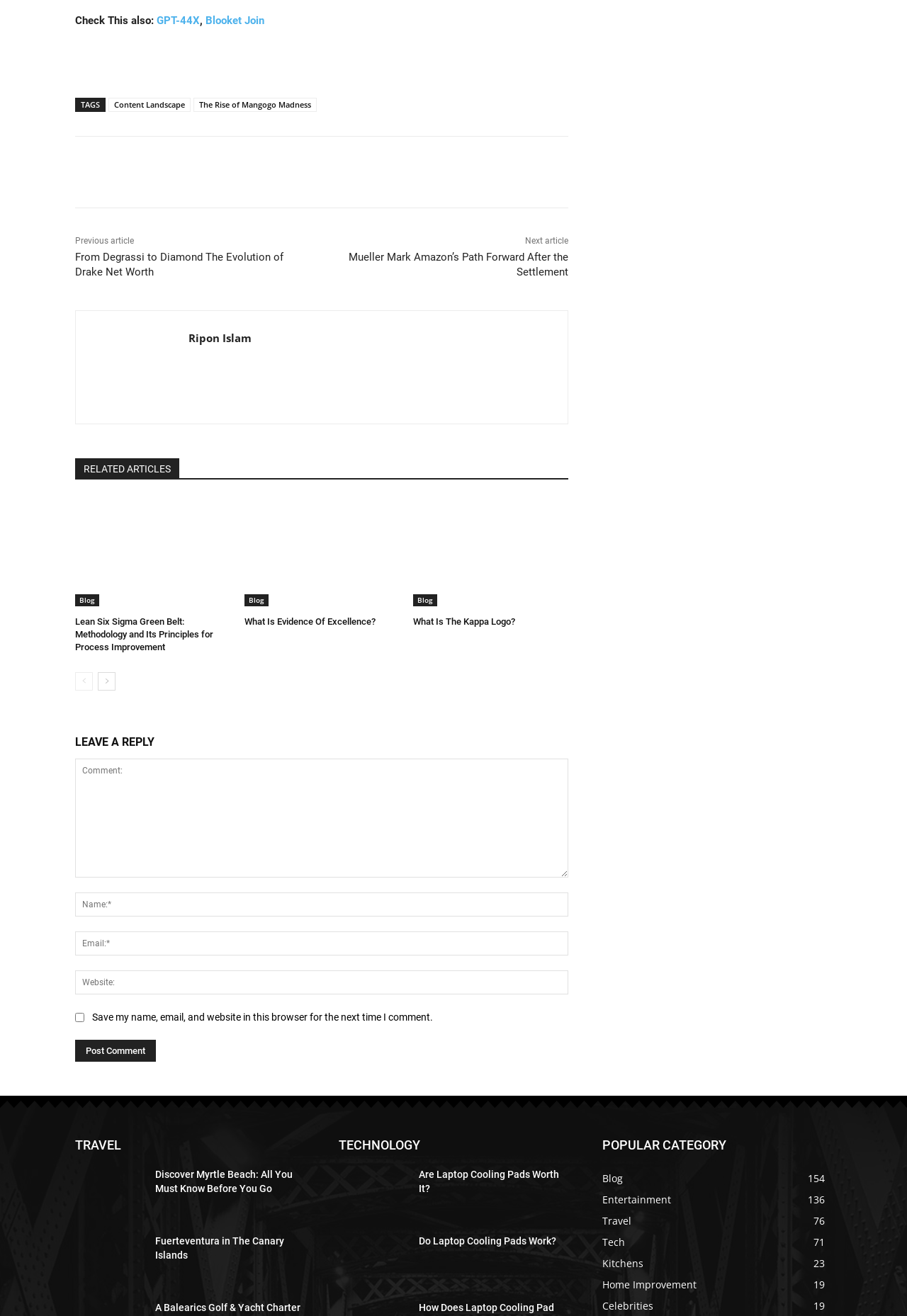Please find the bounding box coordinates of the element that must be clicked to perform the given instruction: "Click on the 'GPT-44X' link". The coordinates should be four float numbers from 0 to 1, i.e., [left, top, right, bottom].

[0.173, 0.011, 0.22, 0.02]